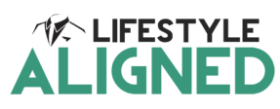Convey a detailed narrative of what is depicted in the image.

The image features the logo of "Lifestyle Aligned," a platform likely focused on fashion and lifestyle insights. The logo is designed with a combination of bold lettering, where "LIFESTYLE" is presented in a stylish black font, while "ALIGNED" is rendered in a vibrant teal color. The logo includes a graphic element that suggests elegance and sophistication, potentially featuring a stylized figure in a suit. This branding emphasizes the platform's commitment to aligning lifestyle choices with fashion trends, appealing to an audience interested in contemporary fashion and practical lifestyle tips.